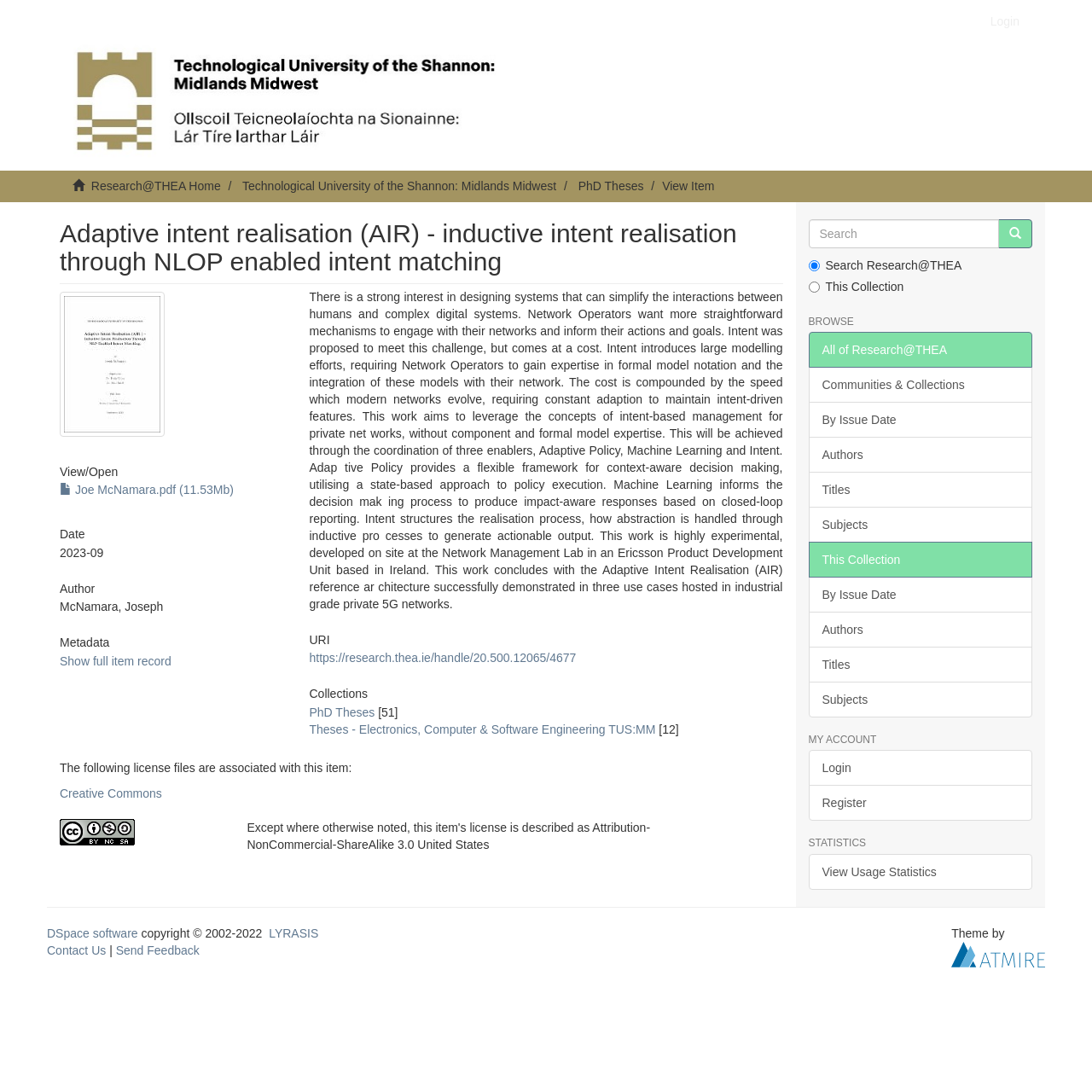Identify and provide the bounding box for the element described by: "parent_node: Theme by title="Atmire NV"".

[0.871, 0.867, 0.957, 0.879]